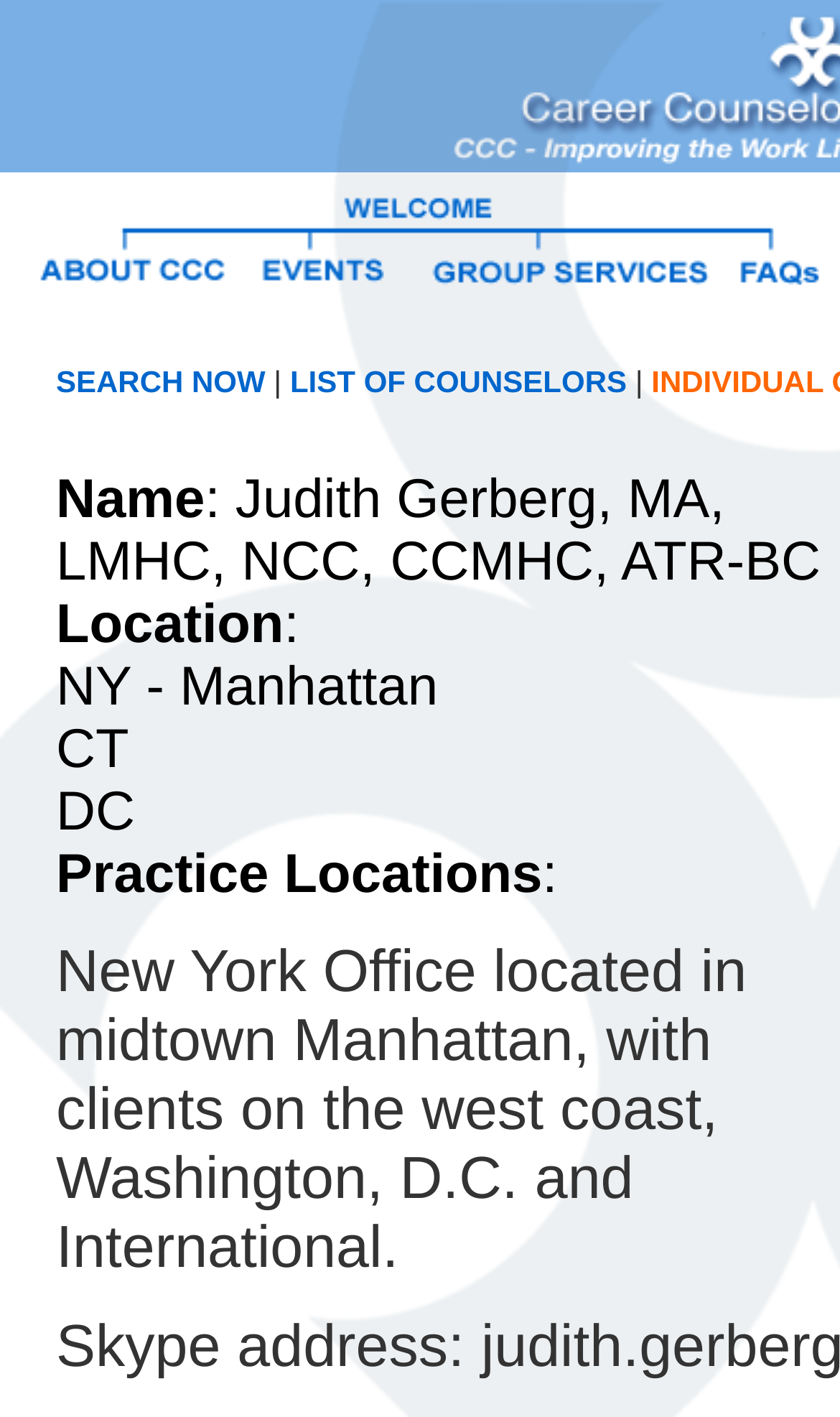Answer the question briefly using a single word or phrase: 
What is the practice location of the New York Office?

midtown Manhattan